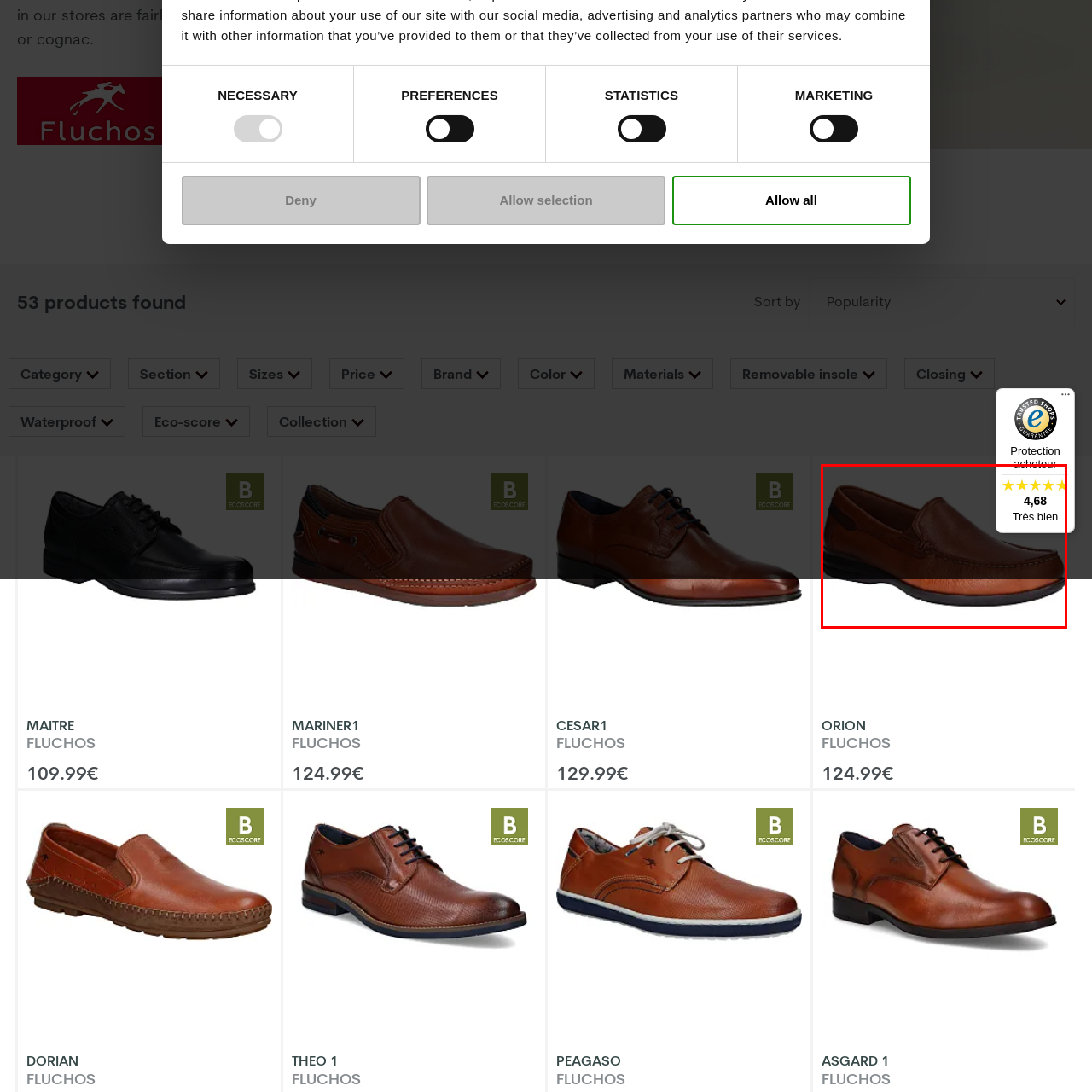Focus on the image marked by the red bounding box and offer an in-depth answer to the subsequent question based on the visual content: What is the color of the shoe?

The color of the shoe can be determined by reading the caption, which describes the shoe as being in a chestnut brown color.